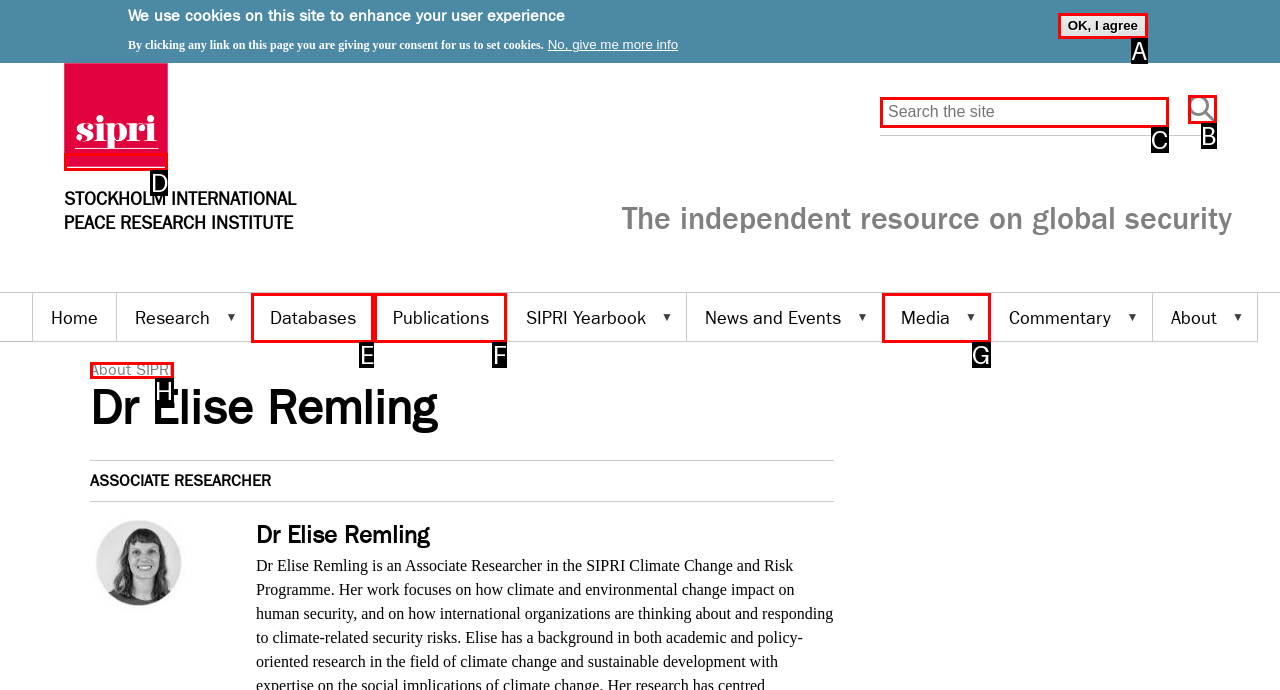Tell me which letter corresponds to the UI element that will allow you to Click the 'Phishing' link. Answer with the letter directly.

None